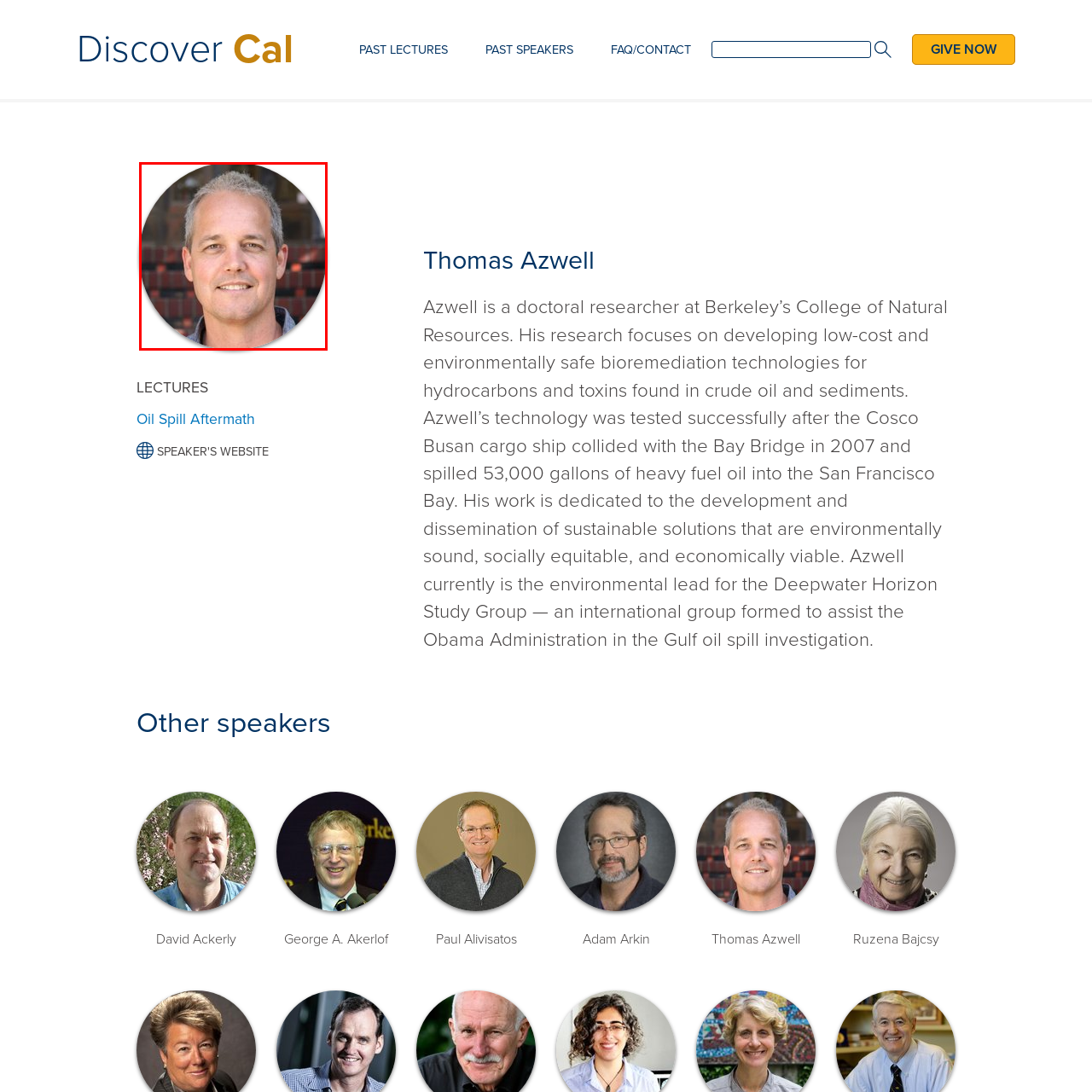Check the image highlighted in red, What was the notable event that recognized Azwell's work?
 Please answer in a single word or phrase.

Cosco Busan oil spill